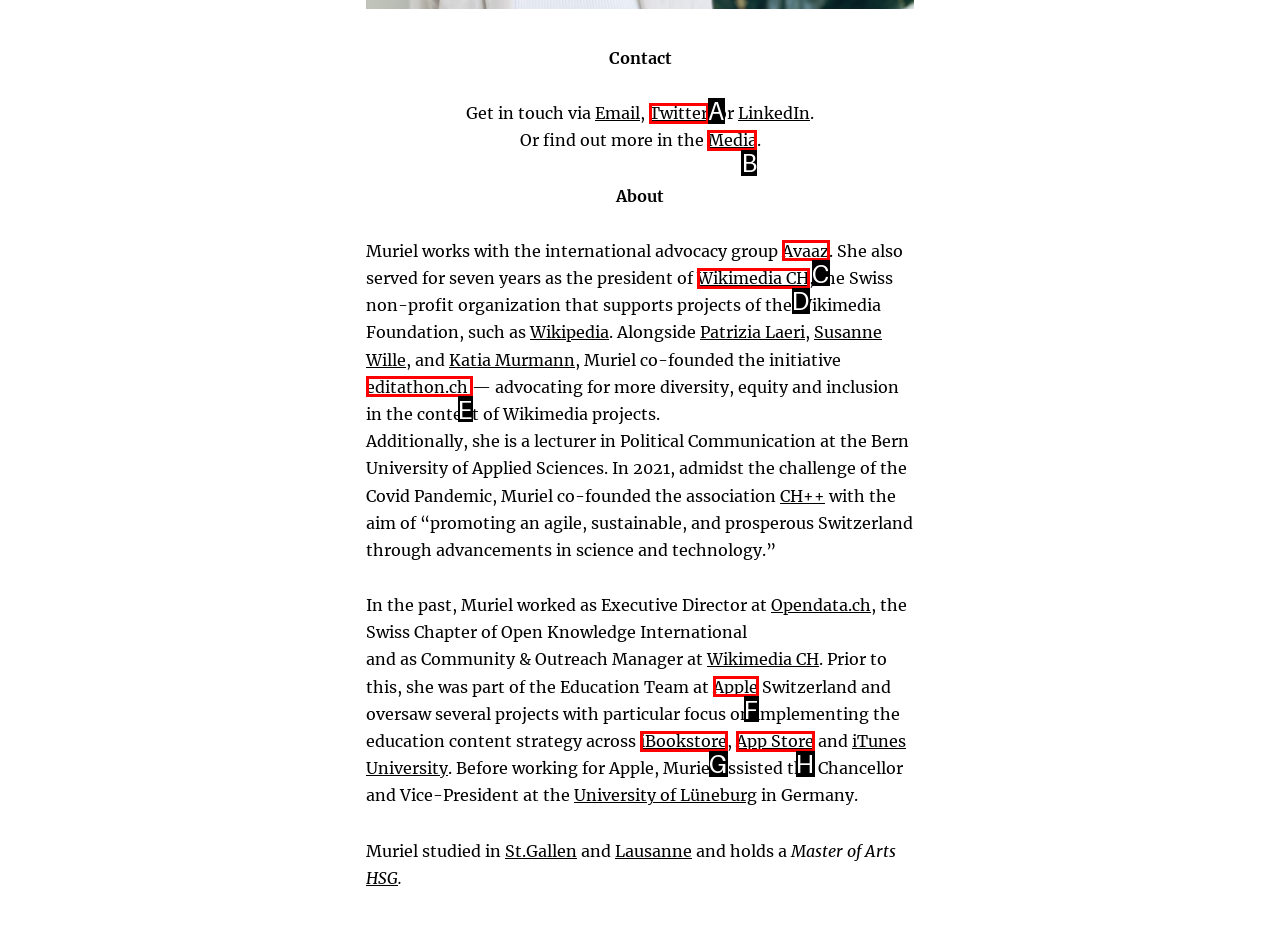From the options shown, which one fits the description: App Store? Respond with the appropriate letter.

H